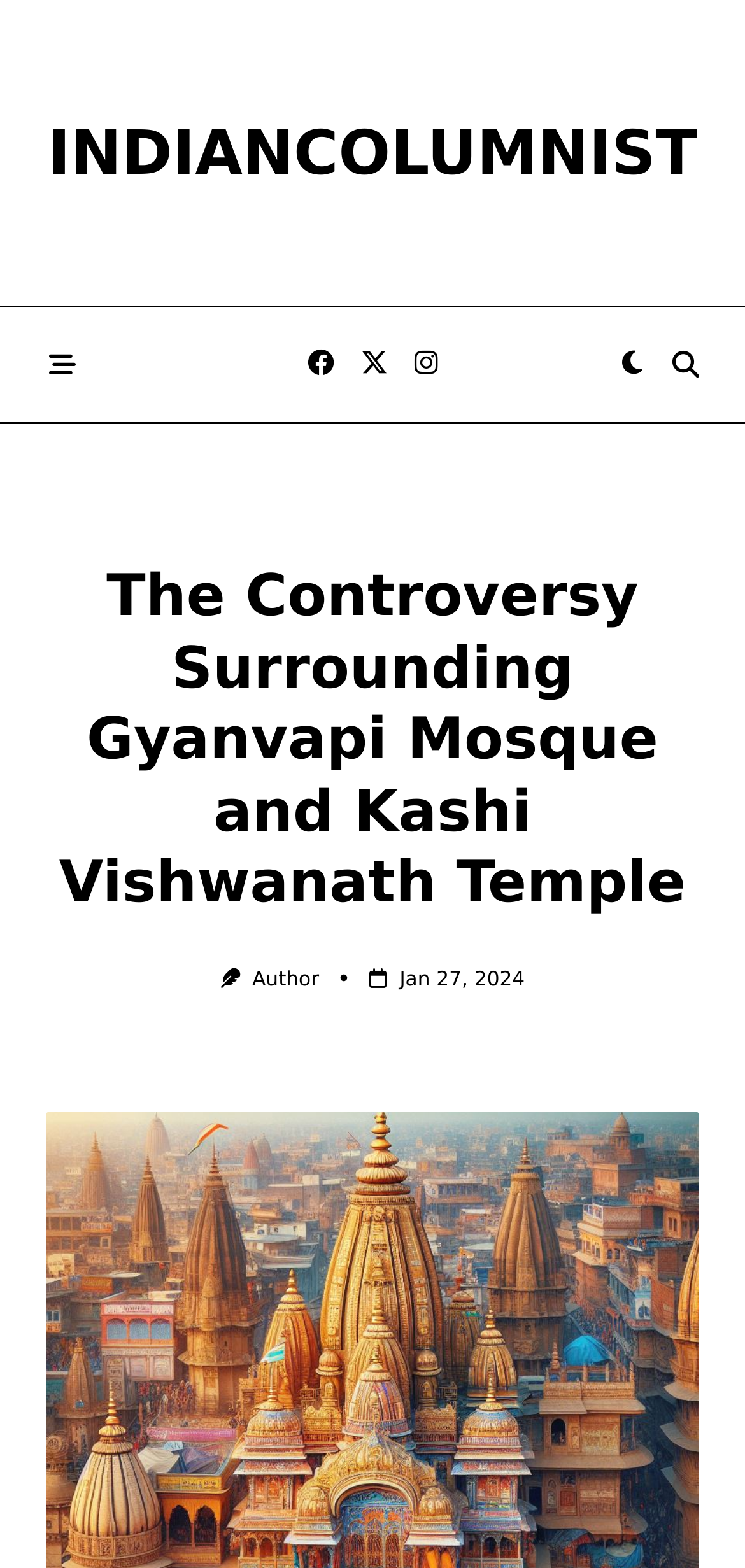Based on the image, provide a detailed response to the question:
What is the name of the website?

I found the name of the website by looking at the top section of the webpage, where I saw a link labeled 'INDIANCOLUMNIST'.